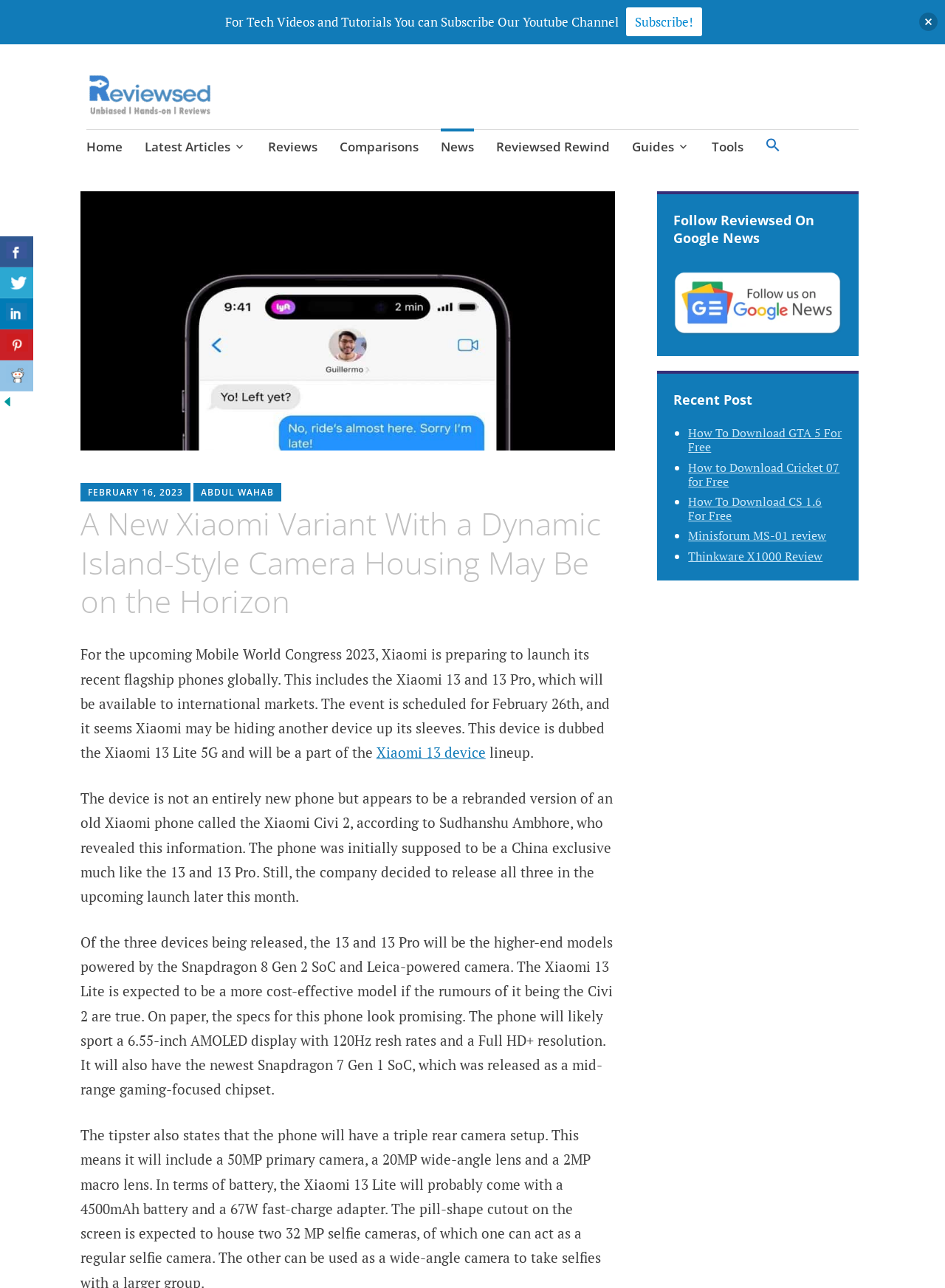Identify the bounding box coordinates for the element you need to click to achieve the following task: "Subscribe to the YouTube channel". The coordinates must be four float values ranging from 0 to 1, formatted as [left, top, right, bottom].

[0.662, 0.006, 0.743, 0.028]